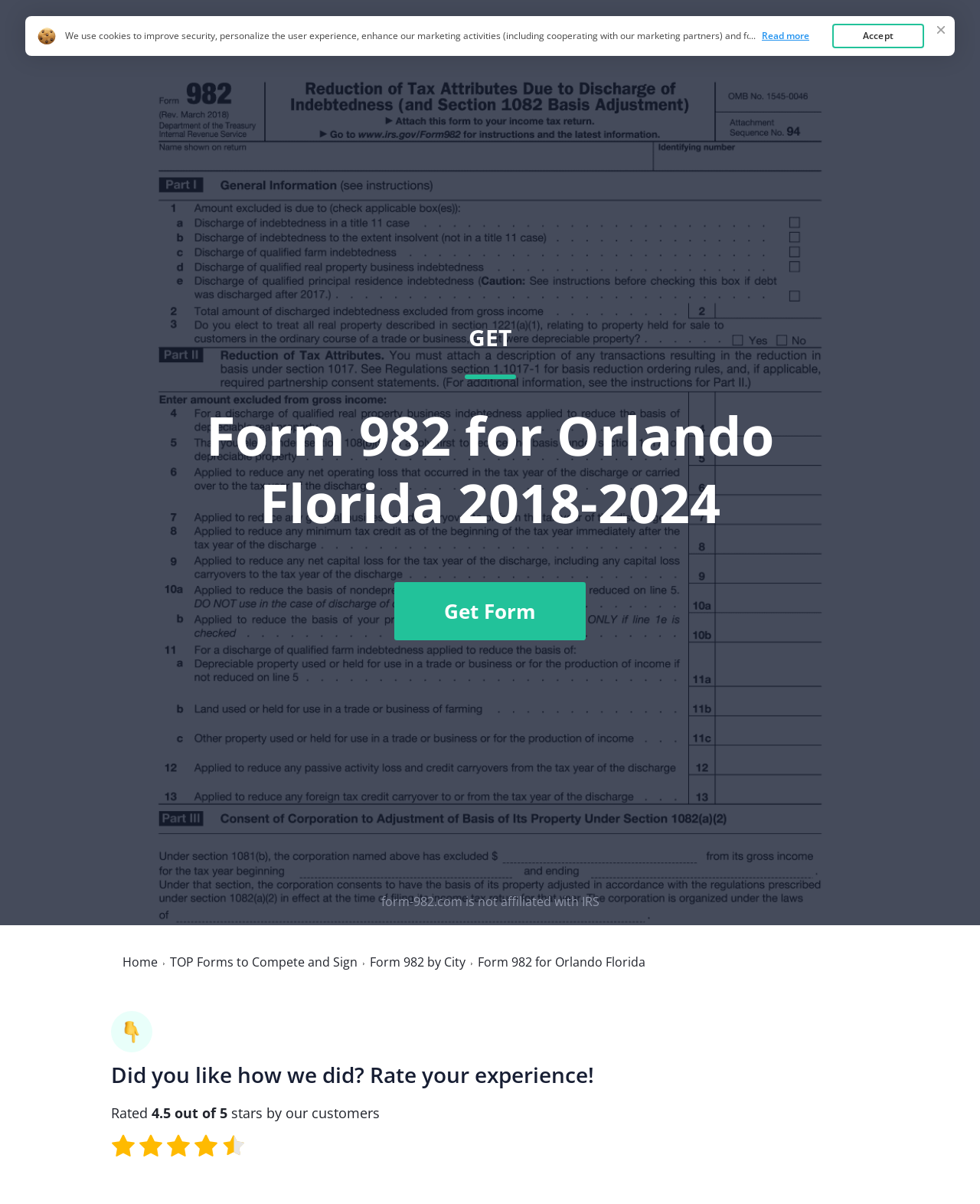Pinpoint the bounding box coordinates of the area that should be clicked to complete the following instruction: "Click the Home link". The coordinates must be given as four float numbers between 0 and 1, i.e., [left, top, right, bottom].

[0.755, 0.033, 0.791, 0.047]